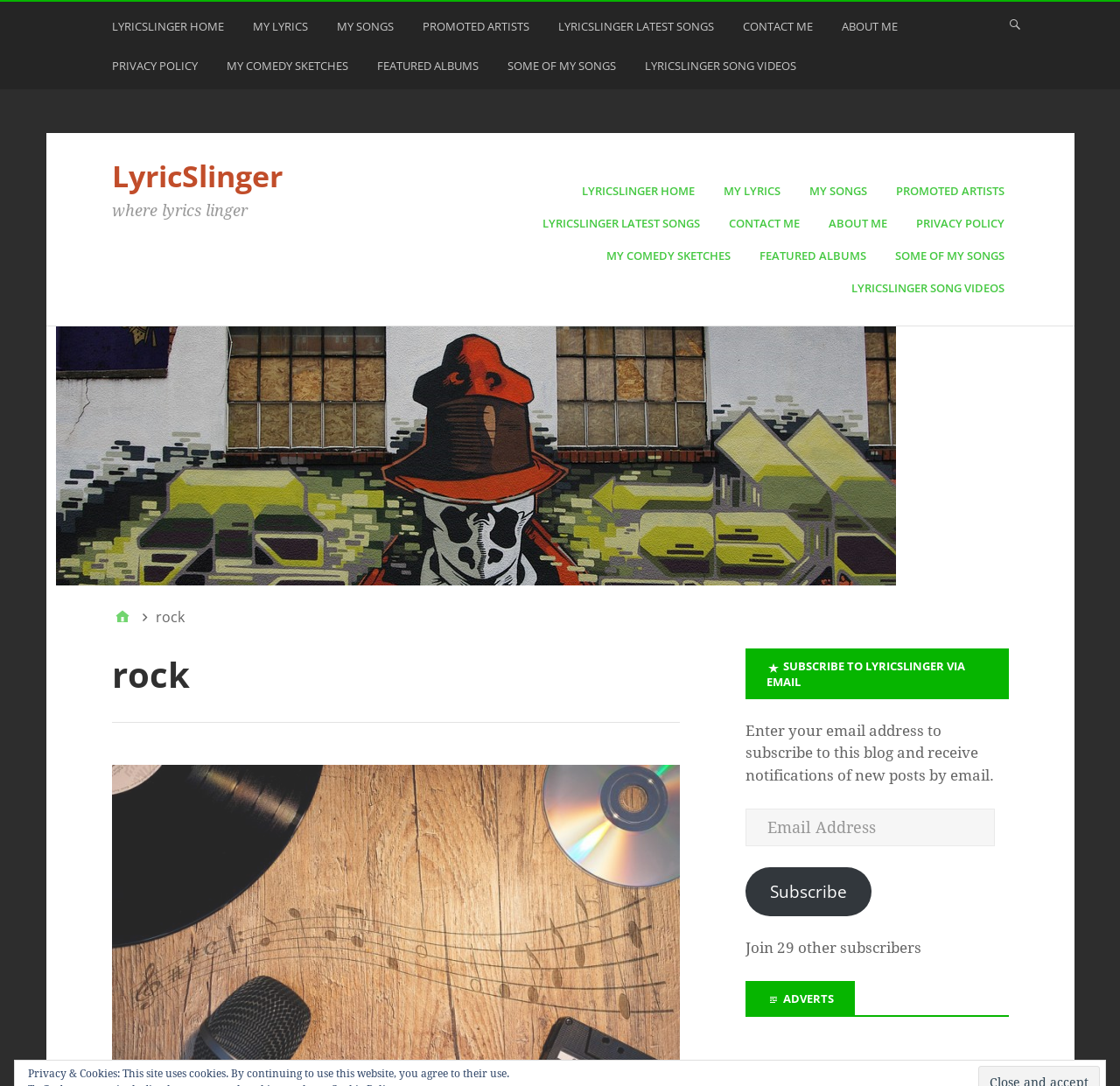What is the purpose of the search form?
Refer to the image and answer the question using a single word or phrase.

To search the website